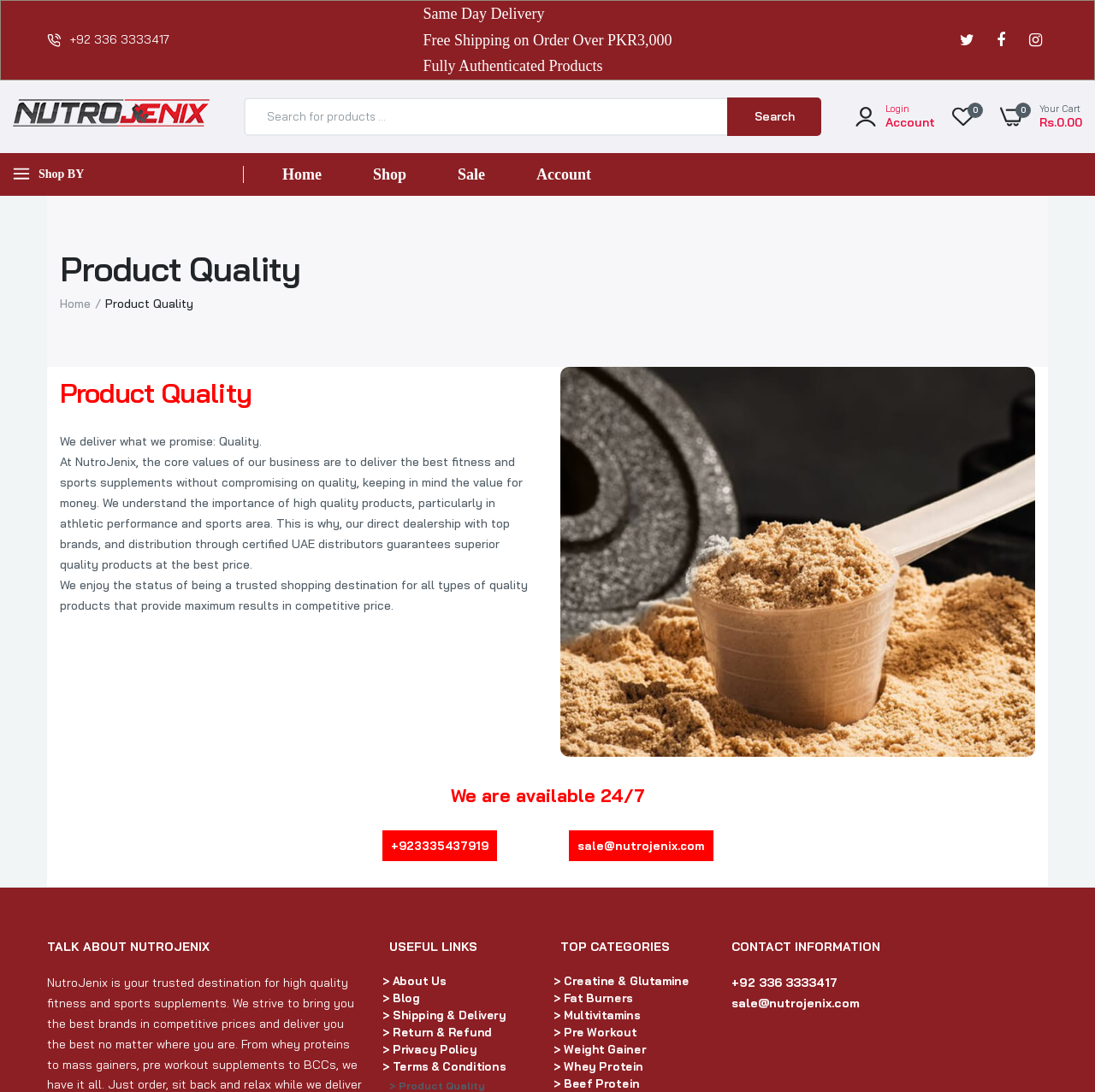Identify the bounding box coordinates of the element to click to follow this instruction: 'Check out Sale page'. Ensure the coordinates are four float values between 0 and 1, provided as [left, top, right, bottom].

[0.418, 0.141, 0.443, 0.178]